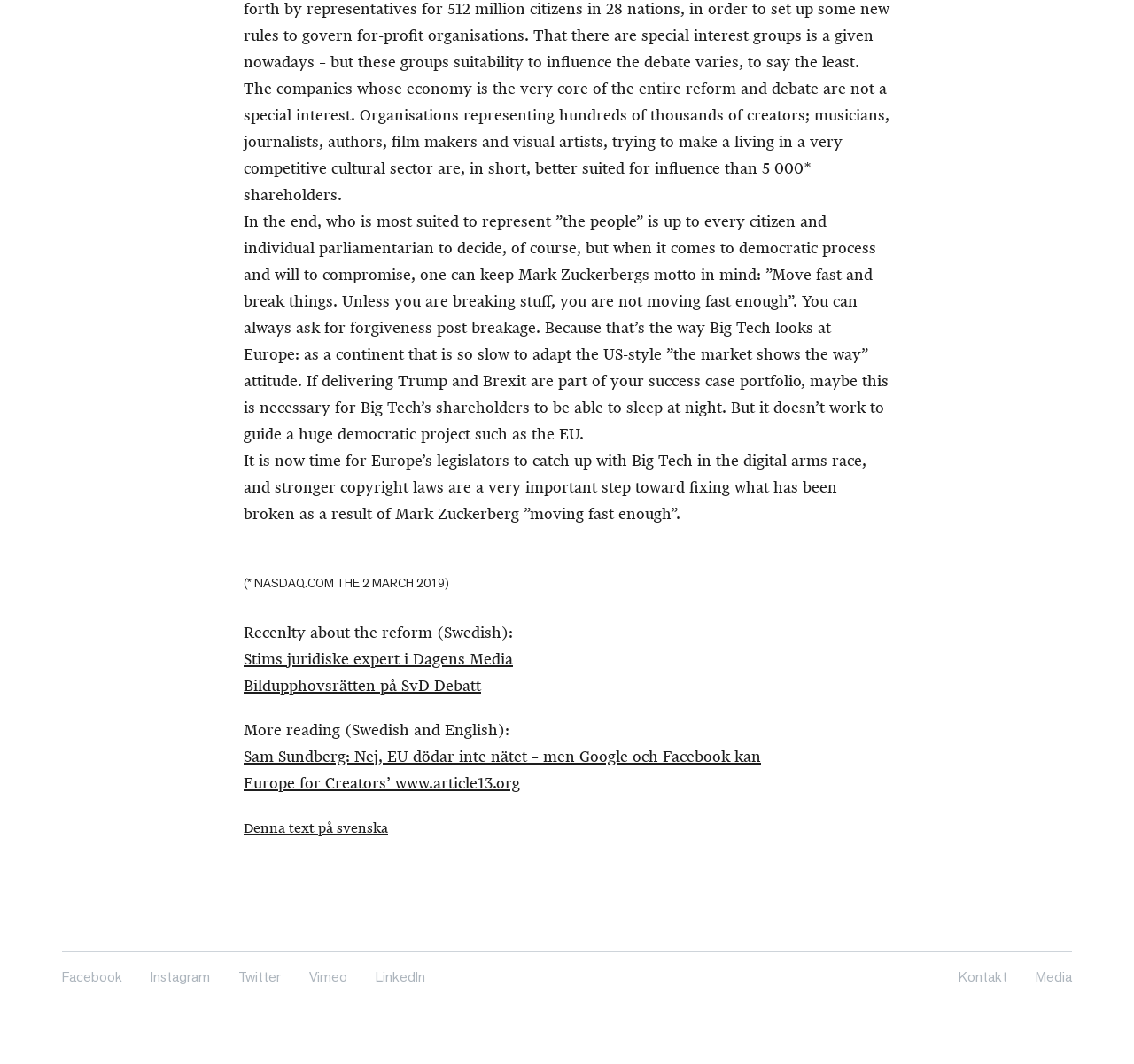Determine the bounding box coordinates for the area you should click to complete the following instruction: "Check out the article on SvD Debatt".

[0.215, 0.635, 0.424, 0.654]